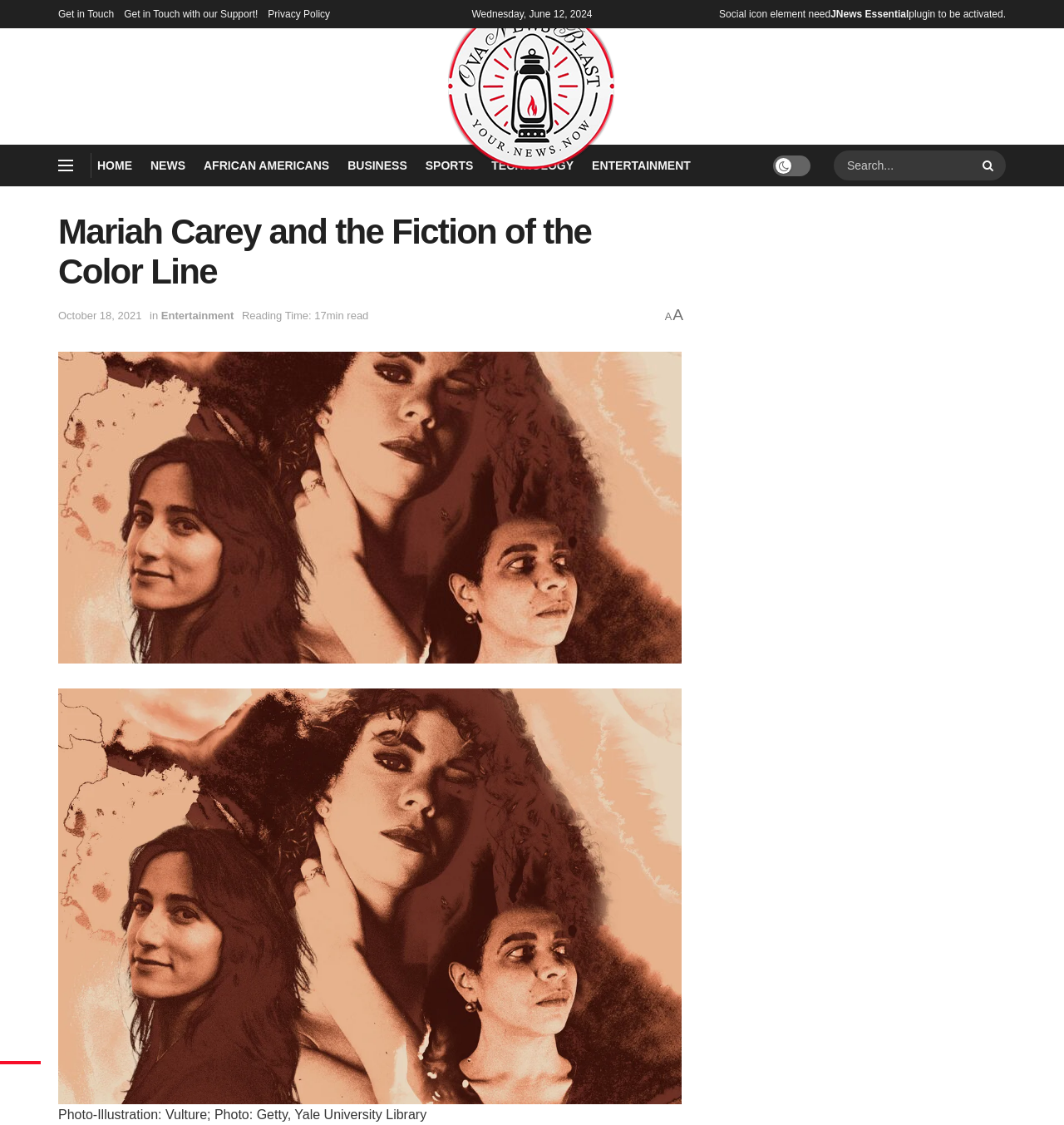Locate the bounding box coordinates of the UI element described by: "October 18, 2021". The bounding box coordinates should consist of four float numbers between 0 and 1, i.e., [left, top, right, bottom].

[0.055, 0.275, 0.133, 0.286]